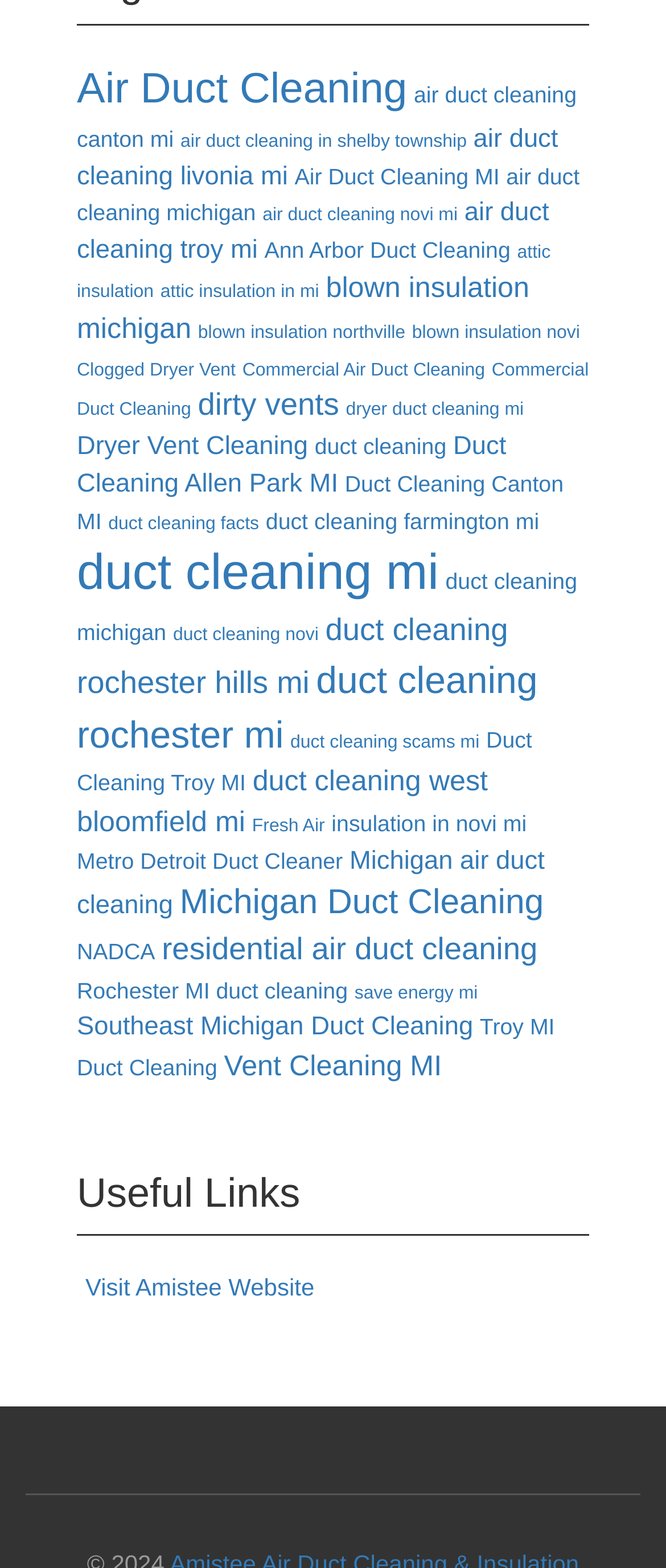Please determine the bounding box of the UI element that matches this description: air duct cleaning livonia mi. The coordinates should be given as (top-left x, top-left y, bottom-right x, bottom-right y), with all values between 0 and 1.

[0.115, 0.079, 0.838, 0.121]